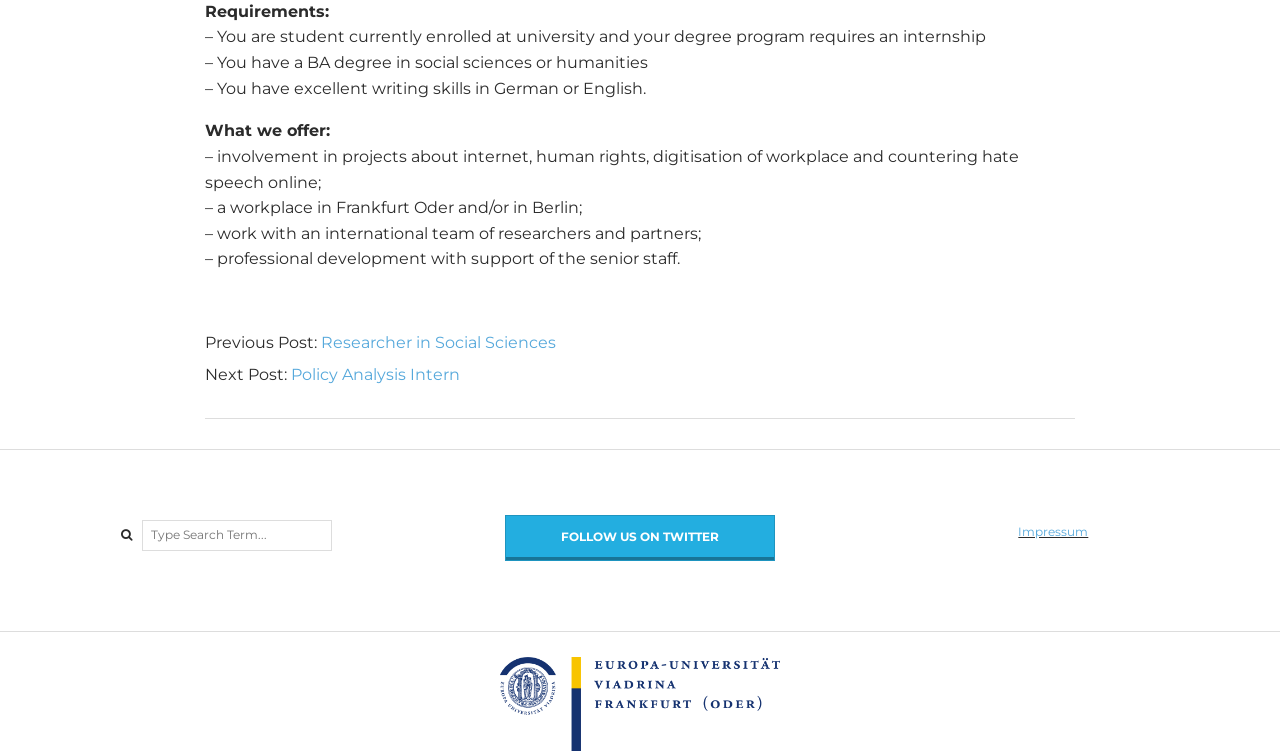Determine the bounding box of the UI component based on this description: "Follow us on twitter". The bounding box coordinates should be four float values between 0 and 1, i.e., [left, top, right, bottom].

[0.395, 0.681, 0.605, 0.742]